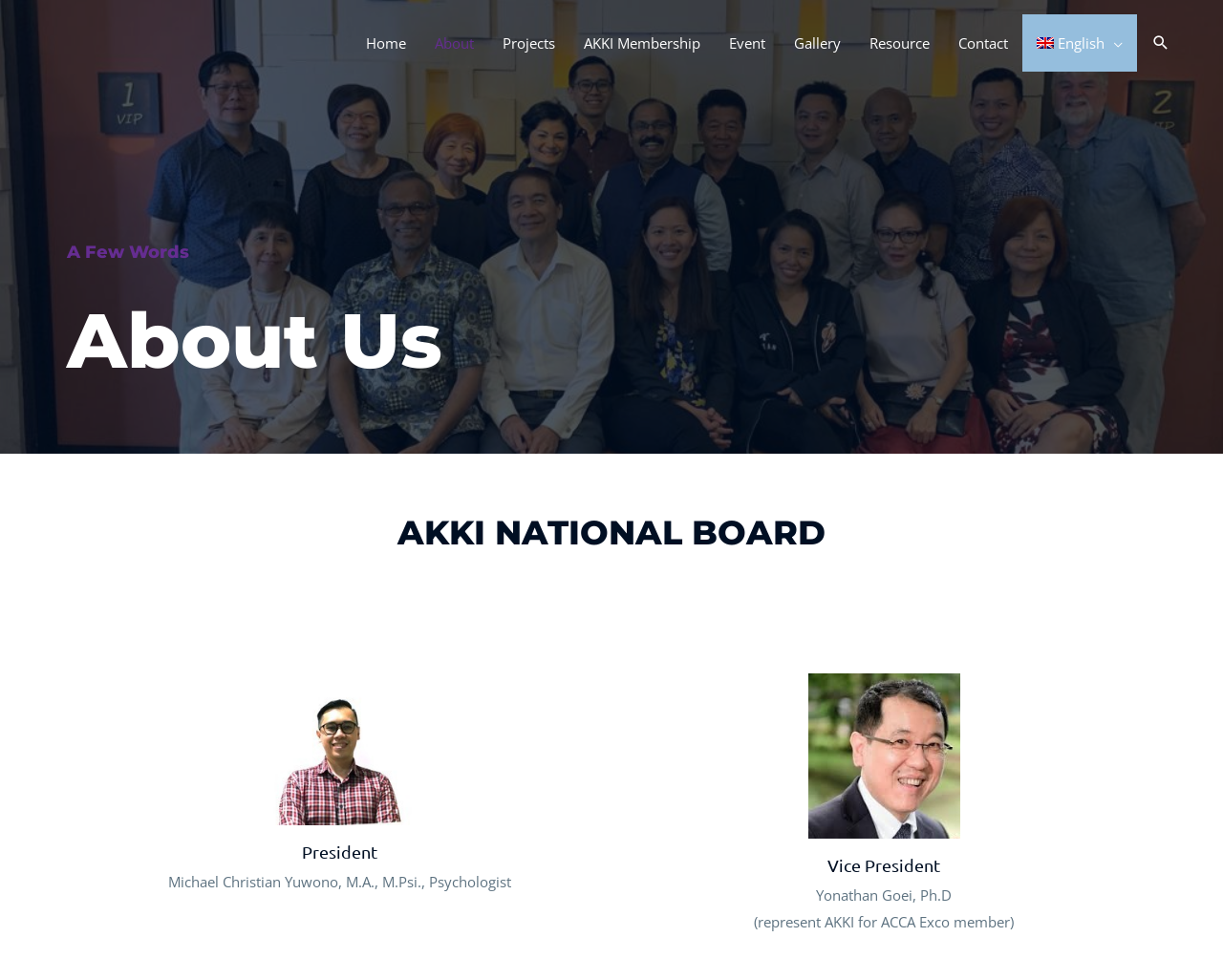Could you locate the bounding box coordinates for the section that should be clicked to accomplish this task: "check president information".

[0.07, 0.857, 0.484, 0.882]